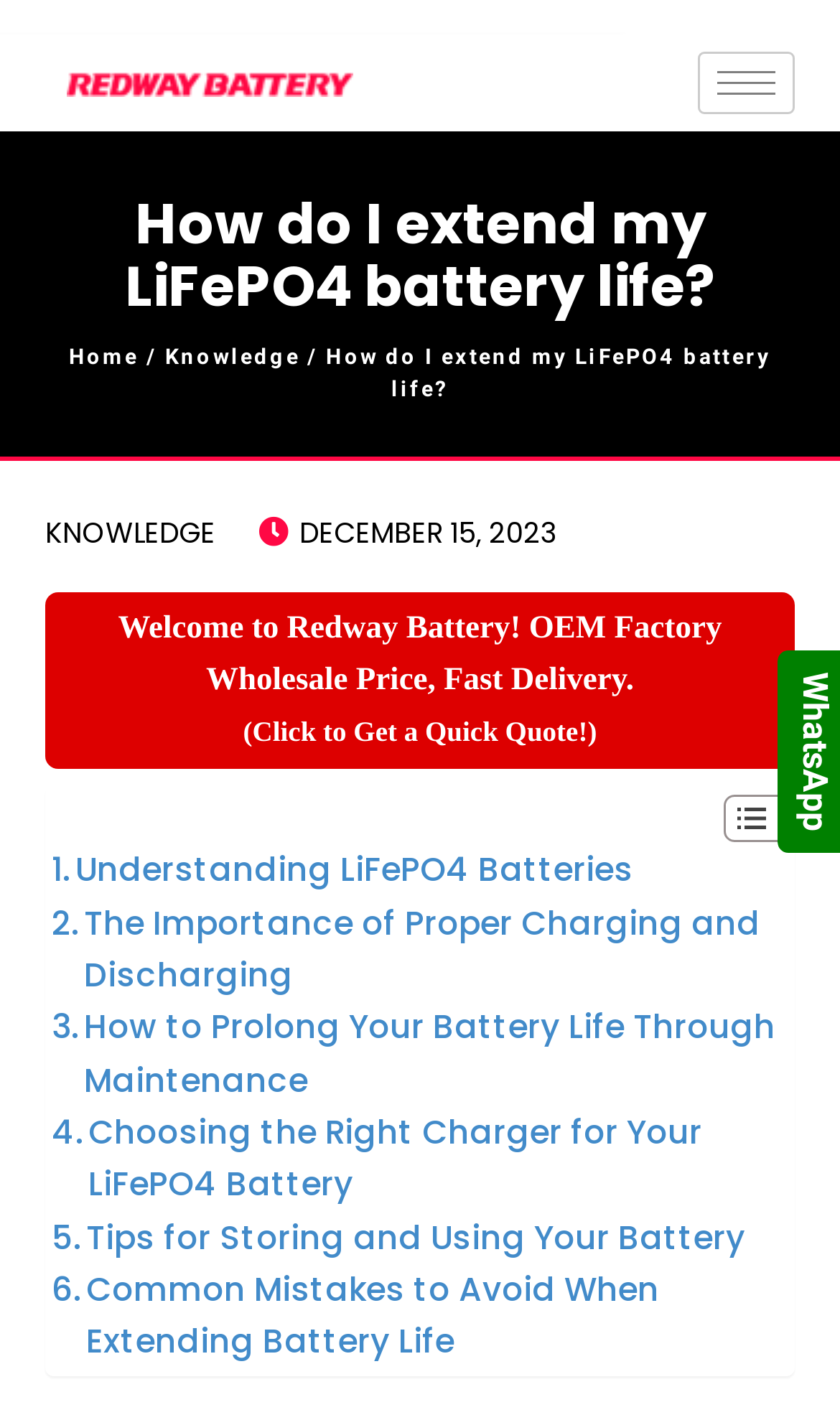What is the name of the website?
Based on the screenshot, provide your answer in one word or phrase.

Redway Battery